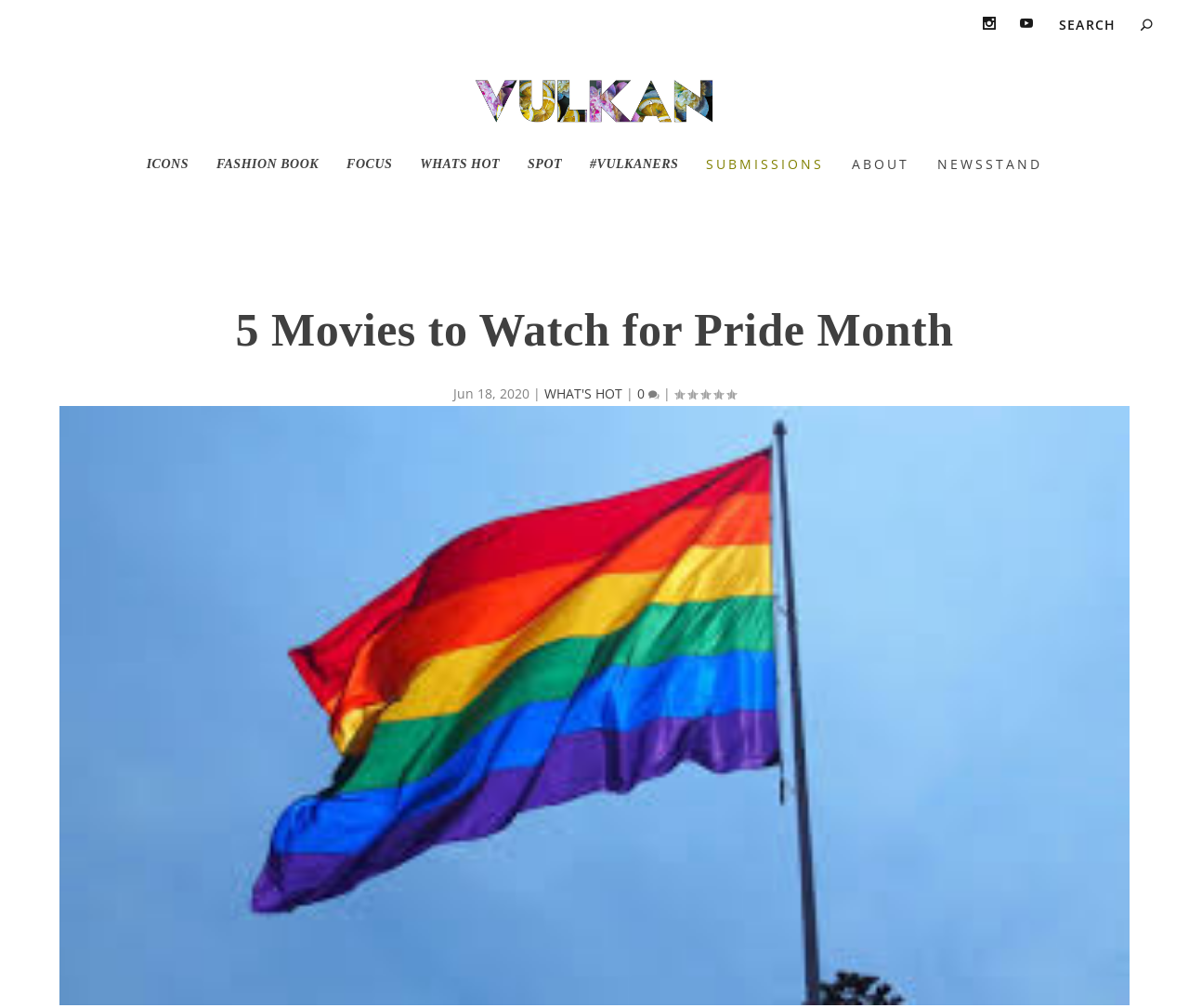Give a succinct answer to this question in a single word or phrase: 
What is the topic of the article?

5 Movies to Watch for Pride Month